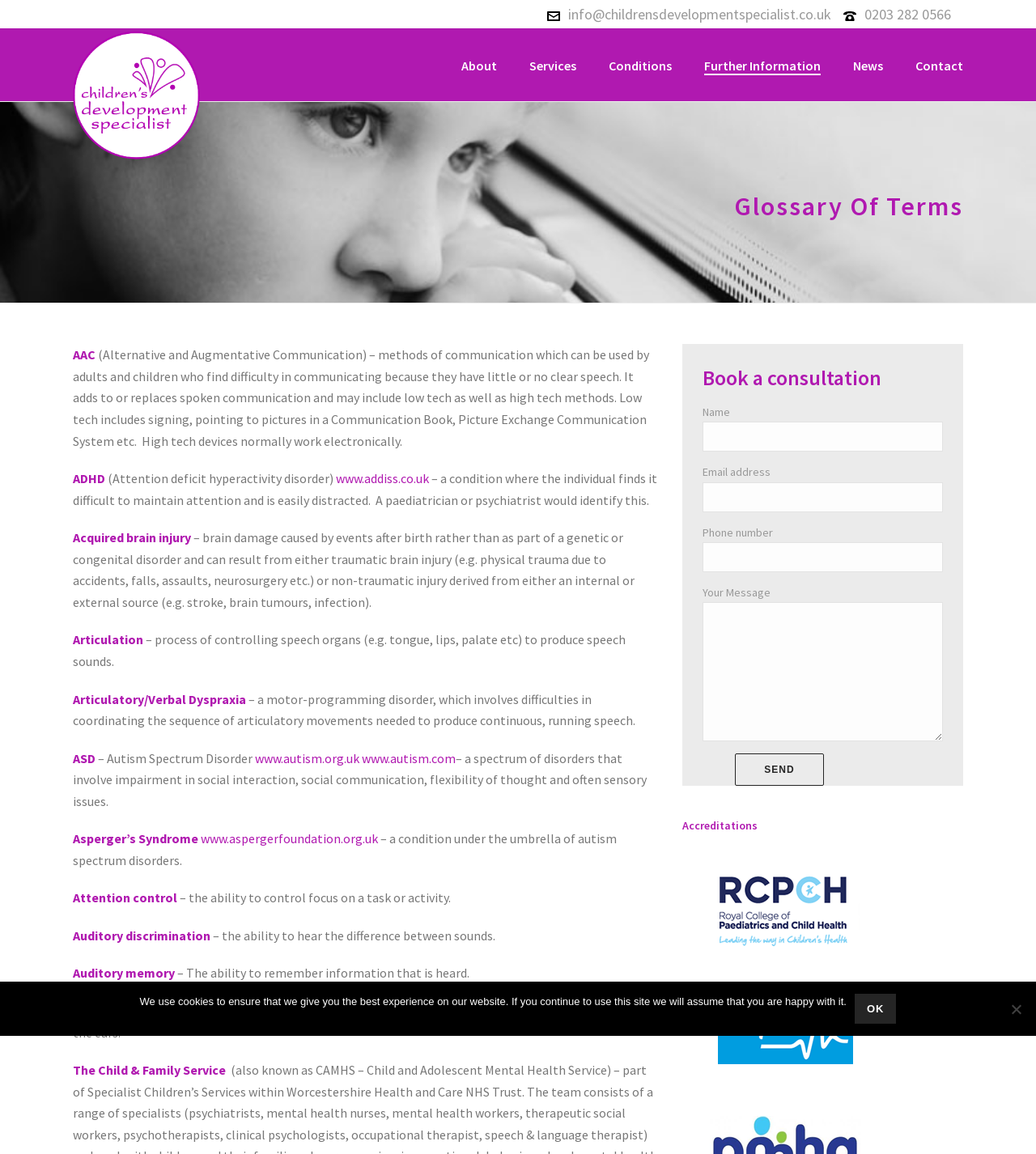What is Asperger's Syndrome?
Refer to the image and give a detailed response to the question.

Asperger's Syndrome is a condition that falls under the category of autism spectrum disorders. It is characterized by impairment in social interaction, social communication, flexibility of thought, and often sensory issues.